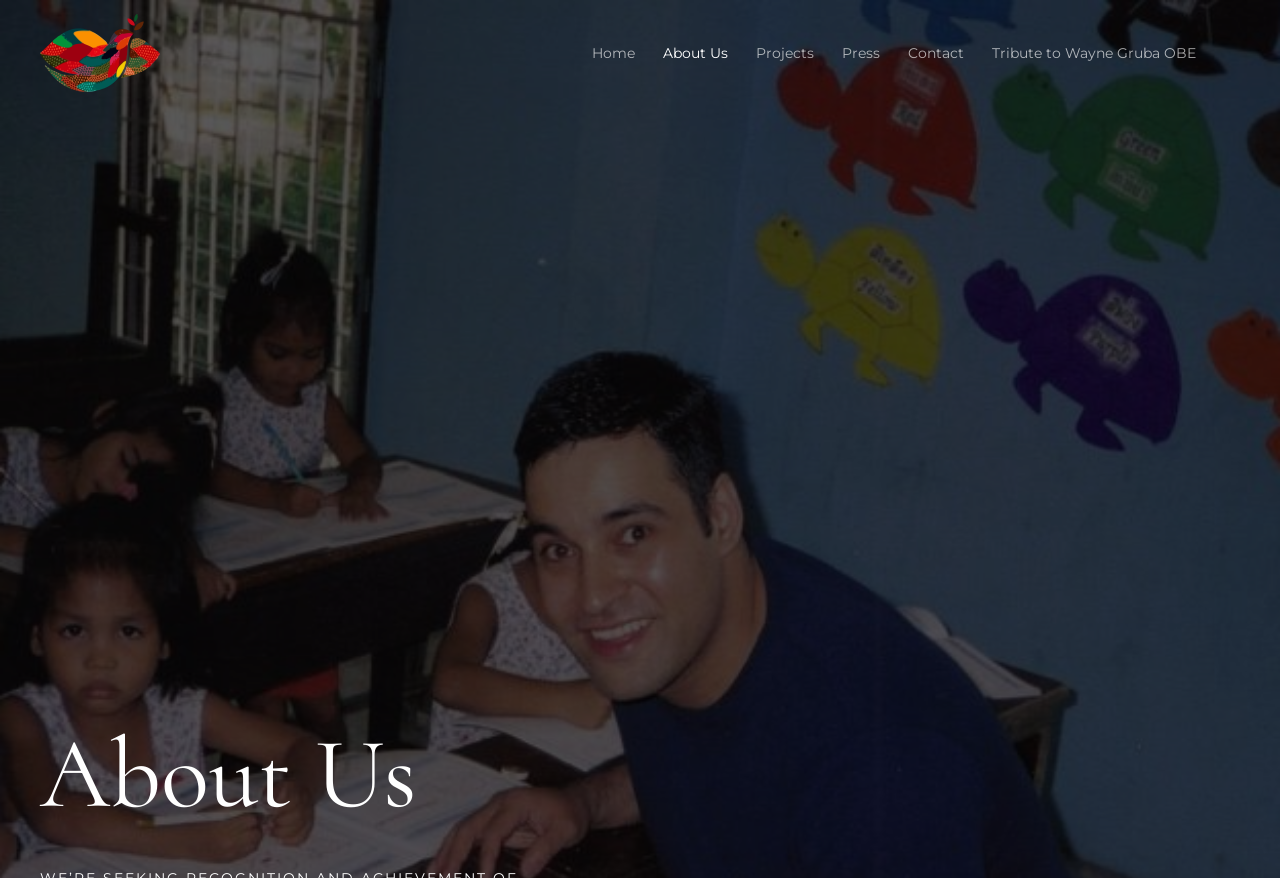Reply to the question with a single word or phrase:
What is the current page?

About Us